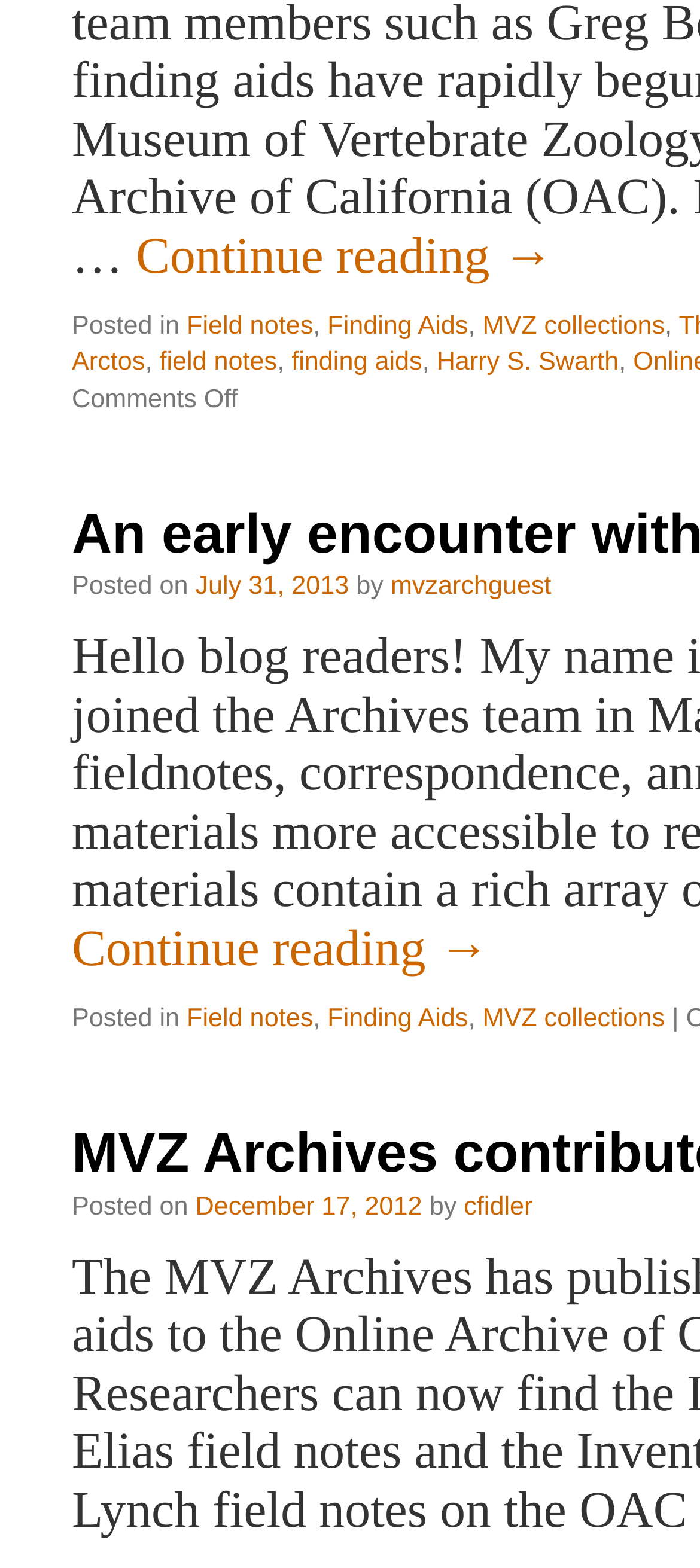Using details from the image, please answer the following question comprehensively:
What is the category of the post 'Finding Aids on the Online Archive of California Highlight Field Notes and MVZ Specimens'?

The post 'Finding Aids on the Online Archive of California Highlight Field Notes and MVZ Specimens' is categorized under 'Field notes' as indicated by the link 'Field notes' next to the text 'Posted in'.